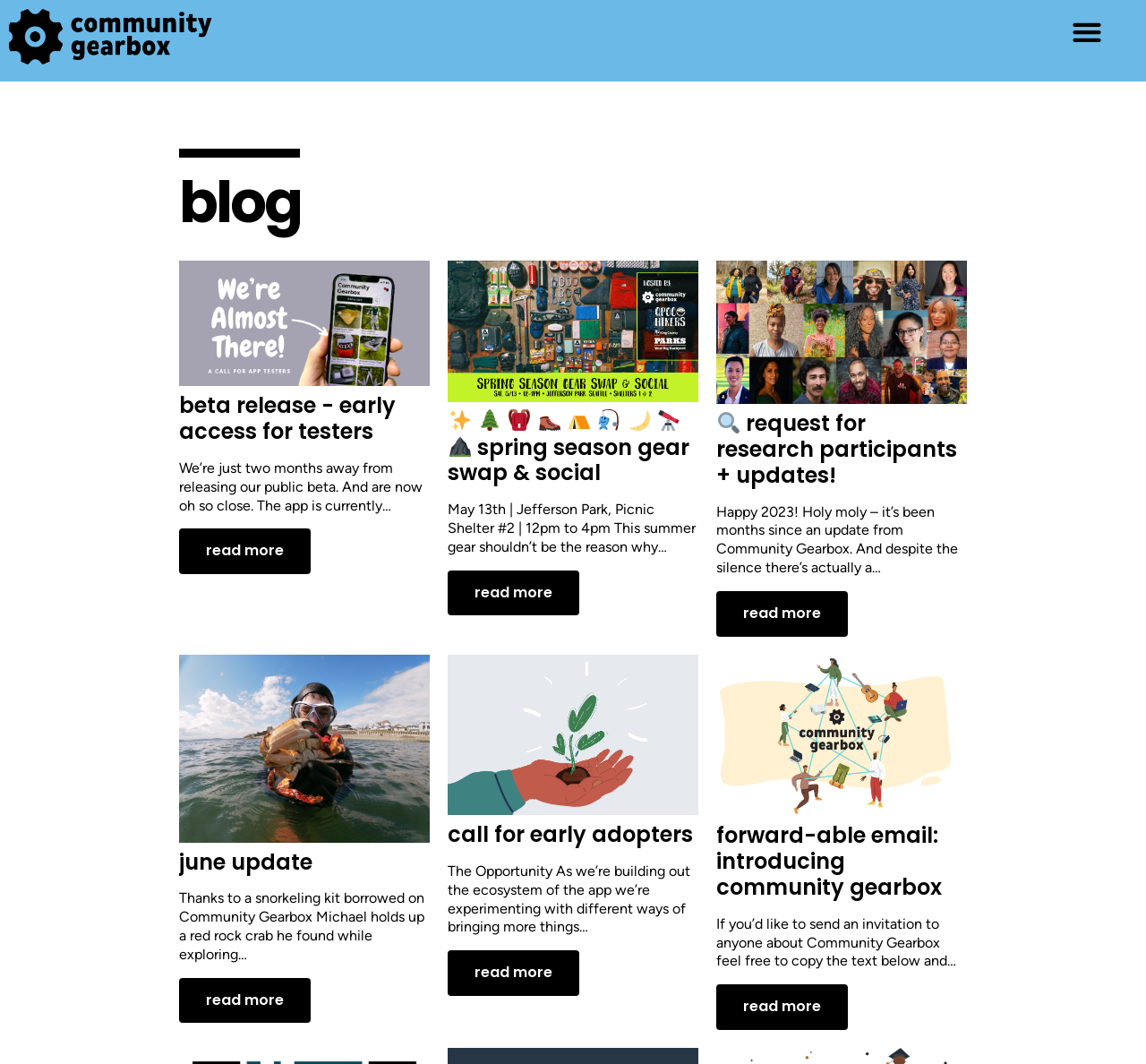Determine the bounding box coordinates of the clickable element to complete this instruction: "Learn about the 'Spring Season Gear Swap & Social'". Provide the coordinates in the format of four float numbers between 0 and 1, [left, top, right, bottom].

[0.391, 0.382, 0.602, 0.458]